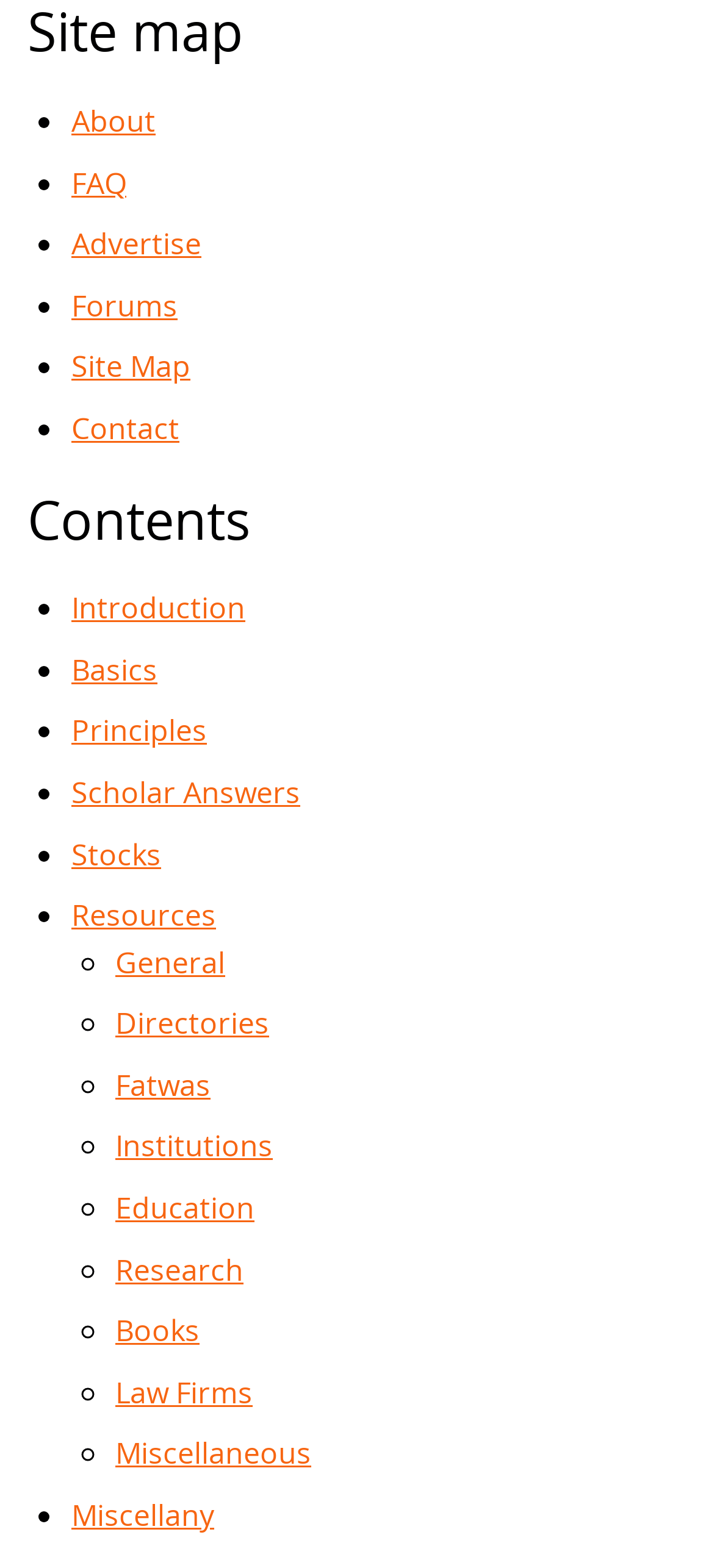Specify the bounding box coordinates of the area to click in order to follow the given instruction: "contact us."

[0.1, 0.26, 0.251, 0.286]